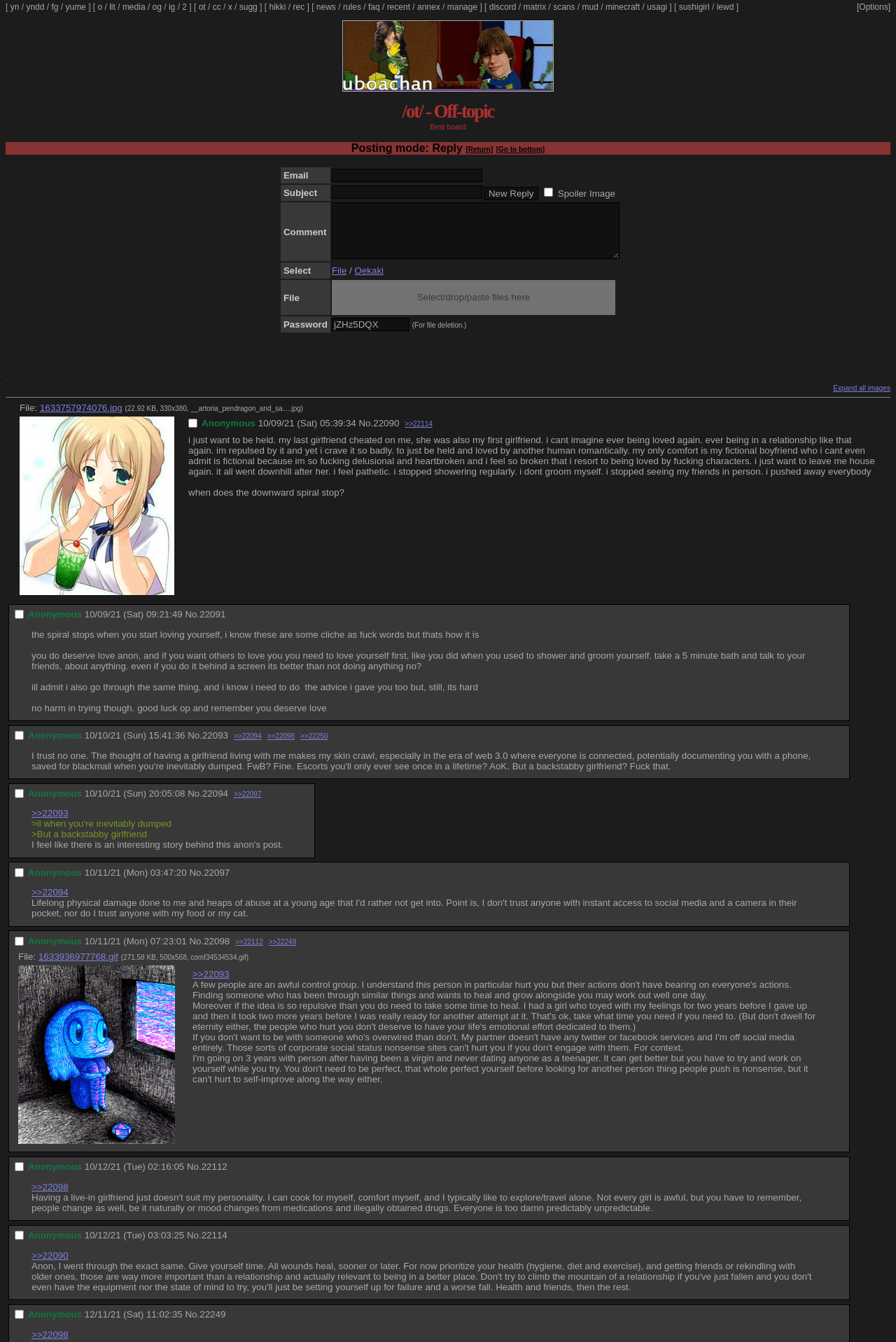Offer a comprehensive description of the webpage’s content and structure.

This webpage appears to be a forum or discussion board, specifically the "Off-topic" section. At the top, there is a heading that reads "/ot/ - Off-topic" and a brief description of the user's emotional state, expressing feelings of sadness and longing after a past relationship.

Below the heading, there is a list of links to various boards and sections, including "yn", "yndd", "fg", and others. These links are arranged horizontally across the top of the page.

Further down, there is a table with three rows, each containing form fields for posting a new reply. The first row has fields for email and subject, the second row has a field for the comment, and the third row has options for selecting a file or using an oekaki (a type of digital drawing tool).

To the right of the table, there are two links: "Return" and "Go to bottom". There is also a static text that reads "Best board" and another that reads "Posting mode: Reply".

At the very bottom of the page, there is a link that reads "[Options]".

Overall, the webpage appears to be a forum or discussion board where users can post new replies and engage in conversations with others.